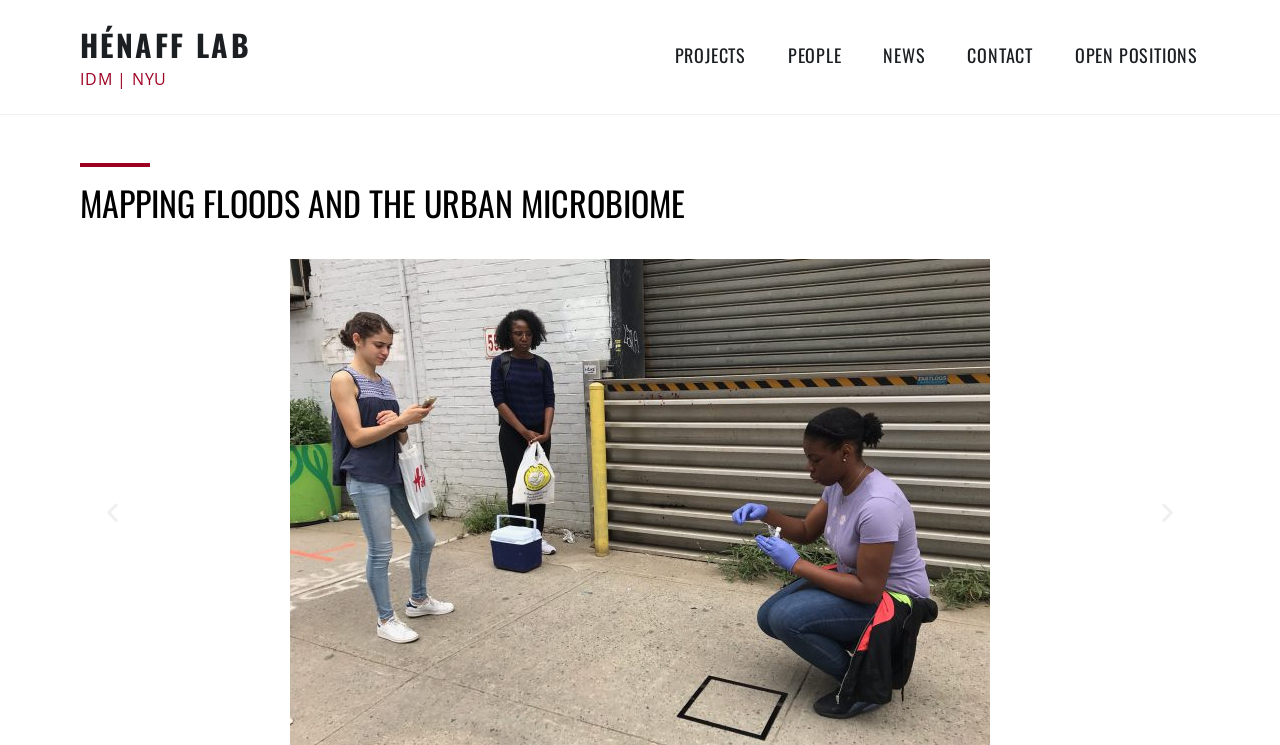Determine the bounding box coordinates of the region that needs to be clicked to achieve the task: "view projects".

[0.527, 0.056, 0.583, 0.096]